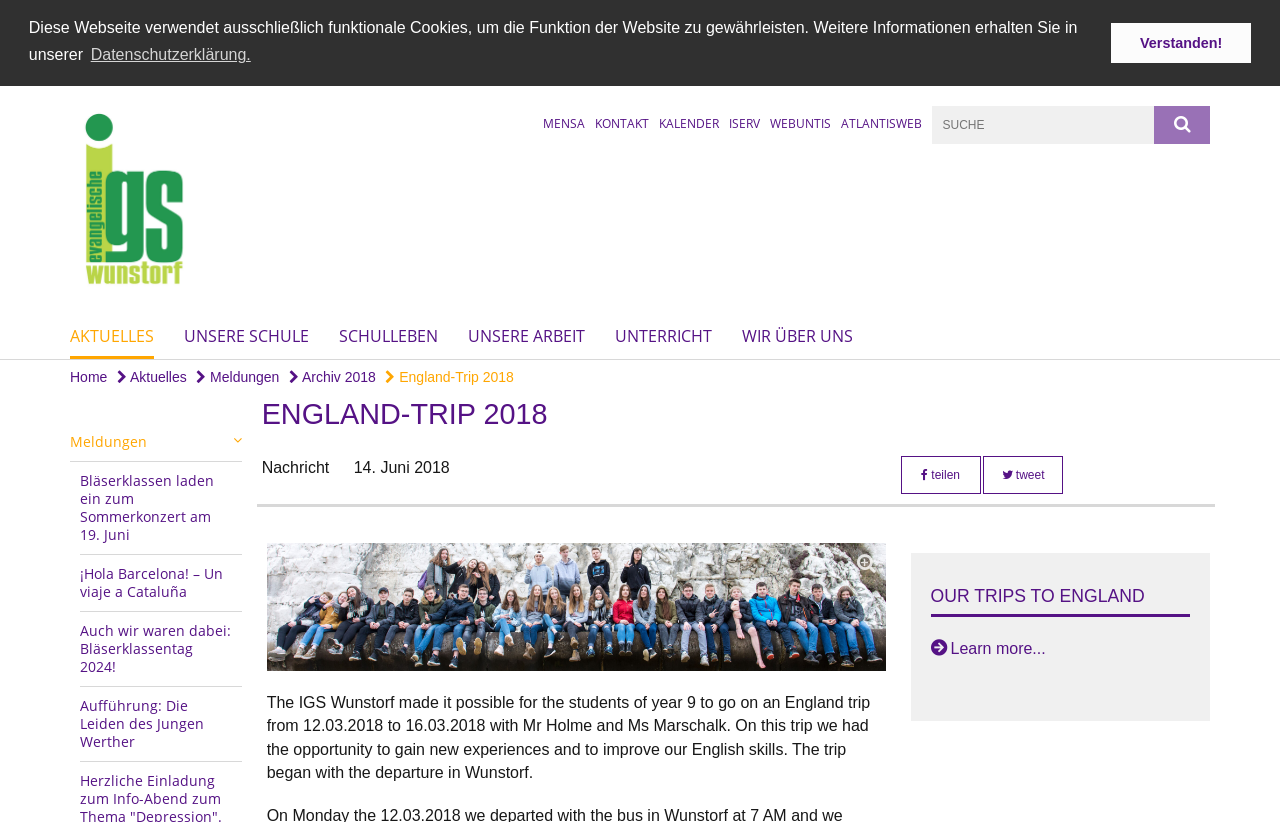Respond to the following query with just one word or a short phrase: 
What is the date of the article?

14. Juni 2018